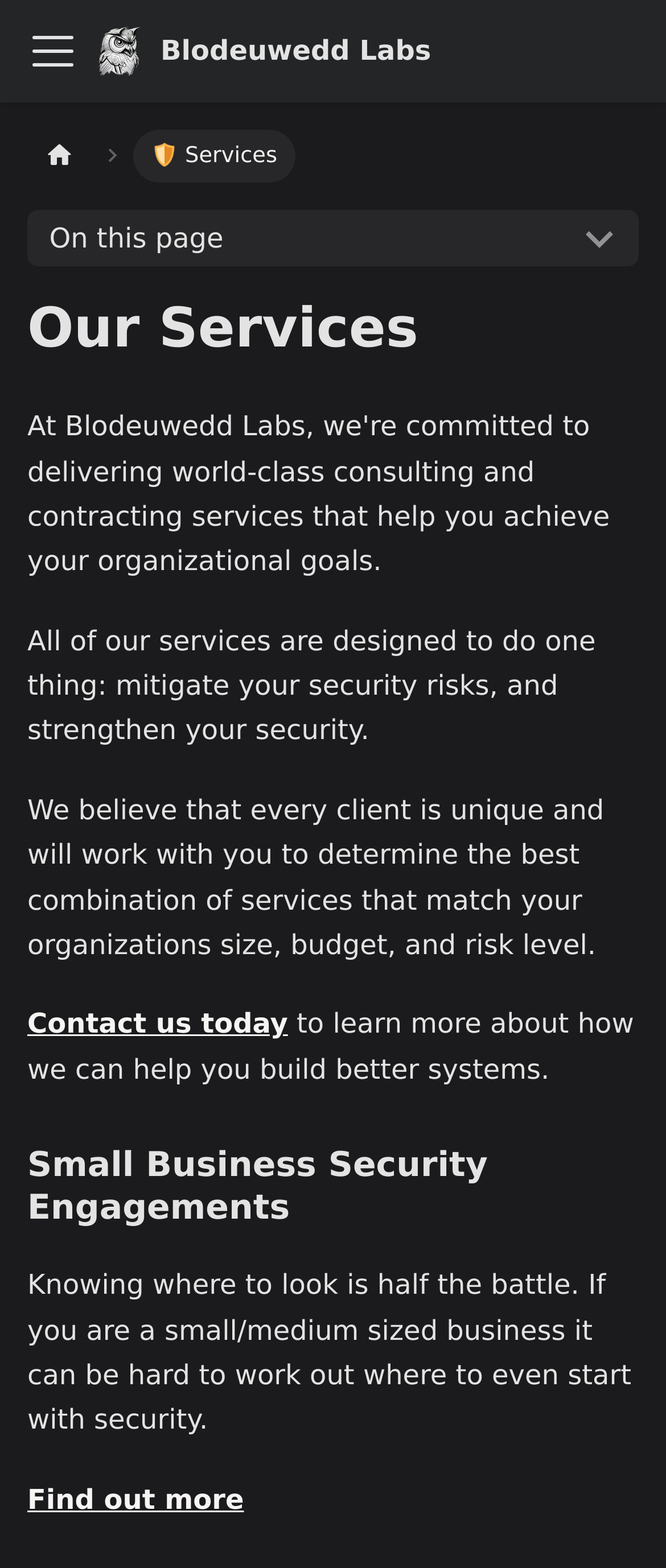Use a single word or phrase to respond to the question:
What is the target audience for Small Business Security Engagements?

Small/medium sized business